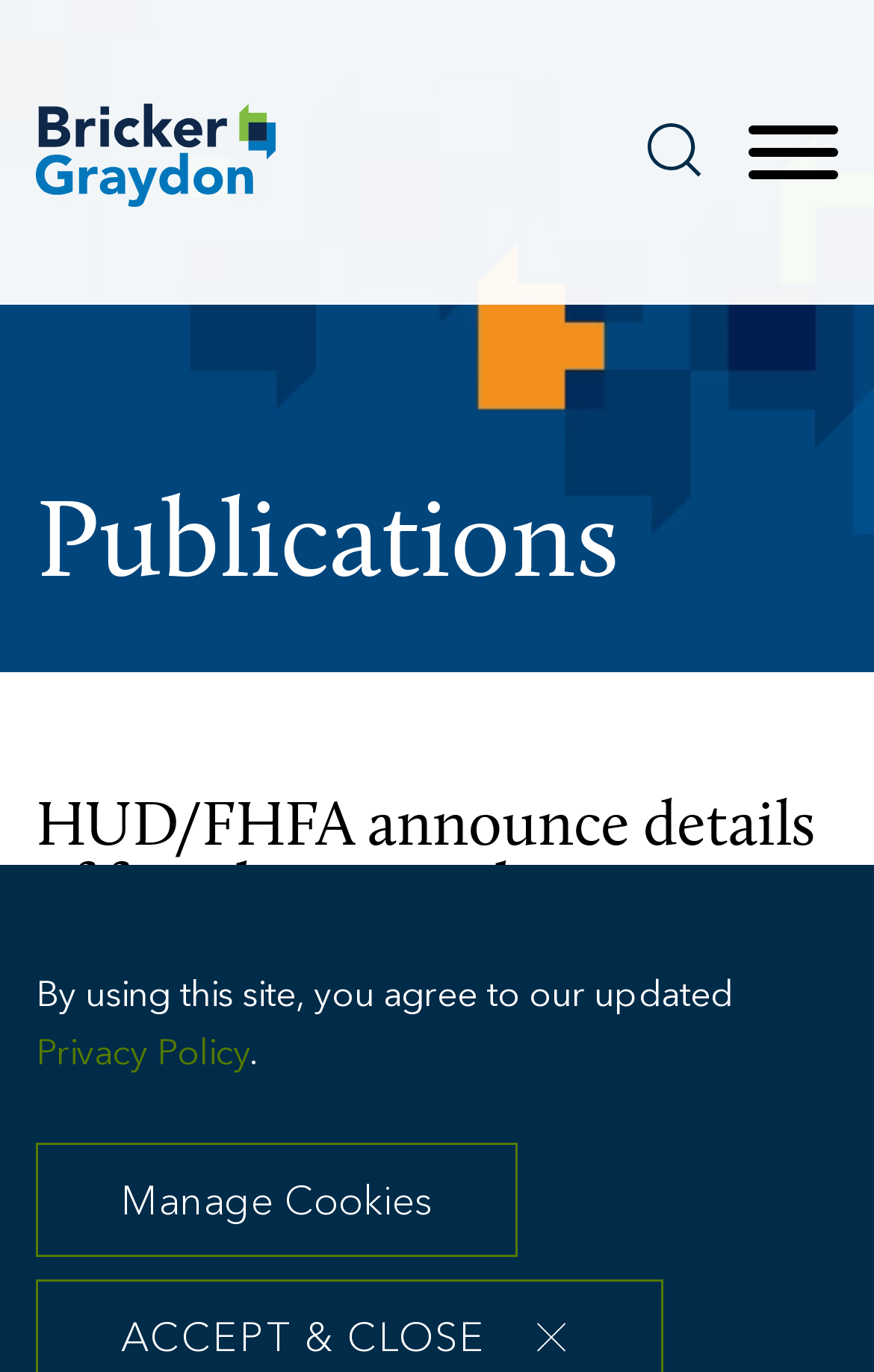Using the description "Jump to Page", locate and provide the bounding box of the UI element.

[0.167, 0.008, 0.5, 0.062]